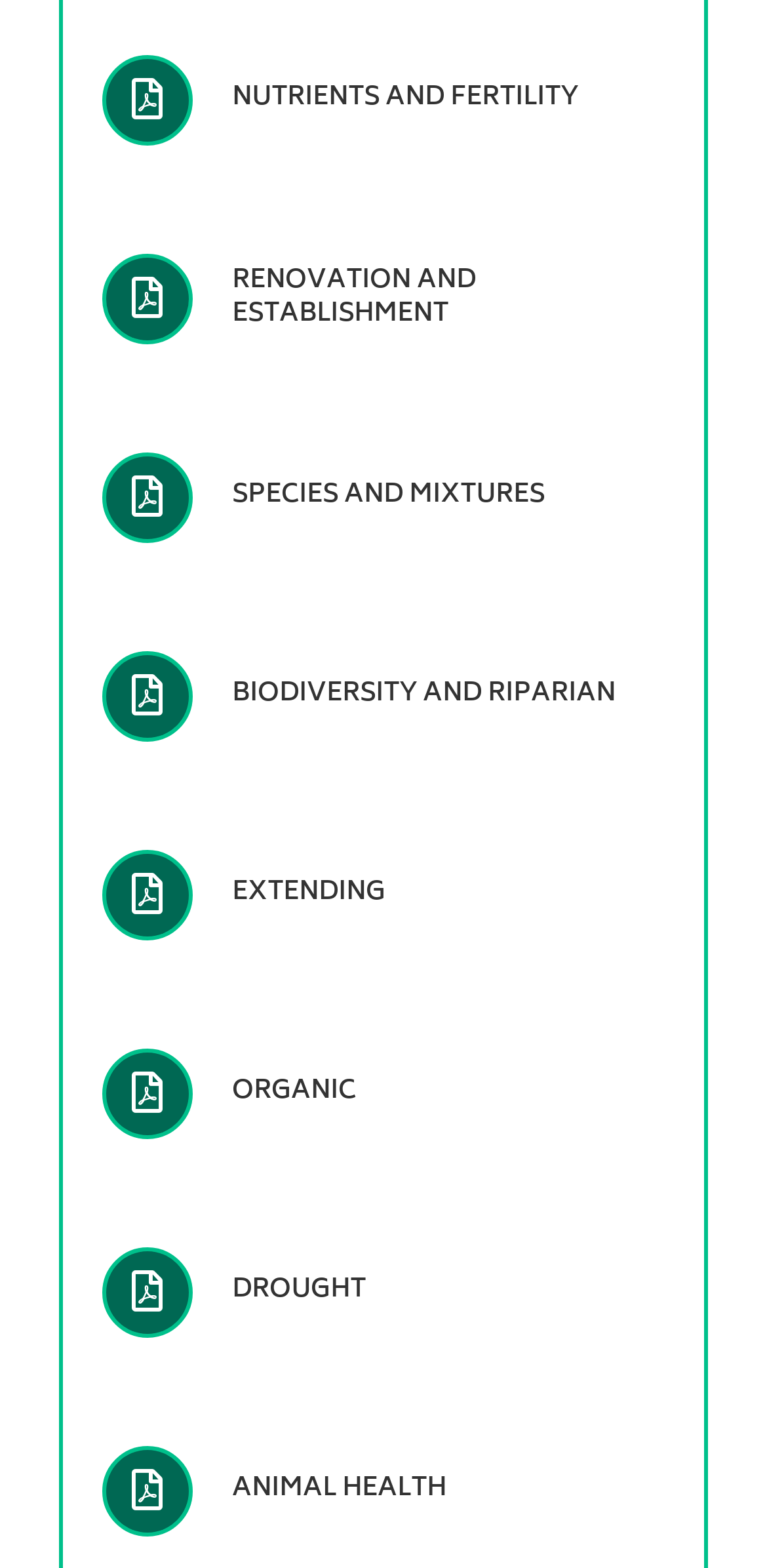Please answer the following question using a single word or phrase: 
How many links are on the webpage?

9